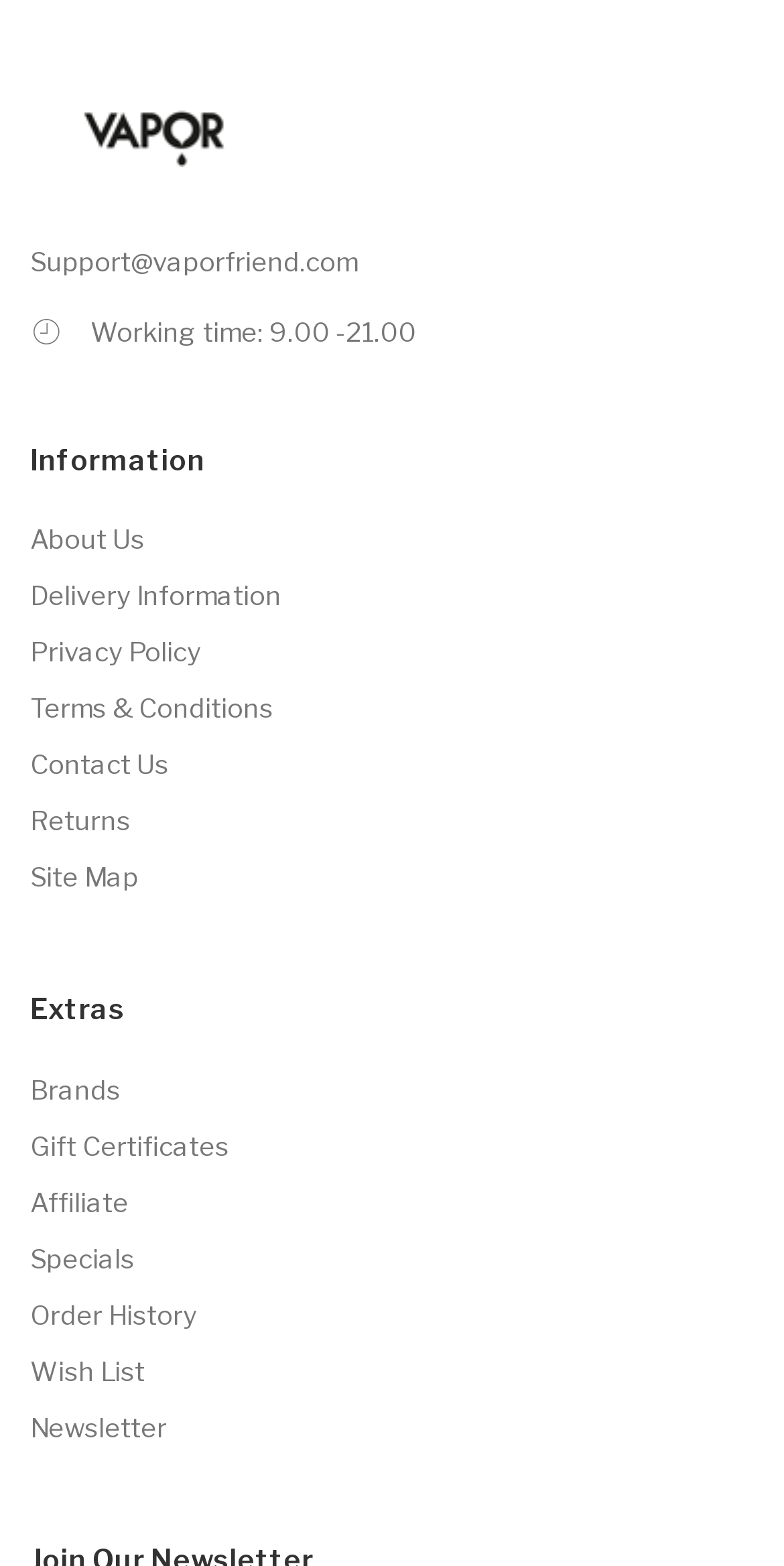Find the bounding box coordinates of the clickable element required to execute the following instruction: "Search for a keyword". Provide the coordinates as four float numbers between 0 and 1, i.e., [left, top, right, bottom].

None